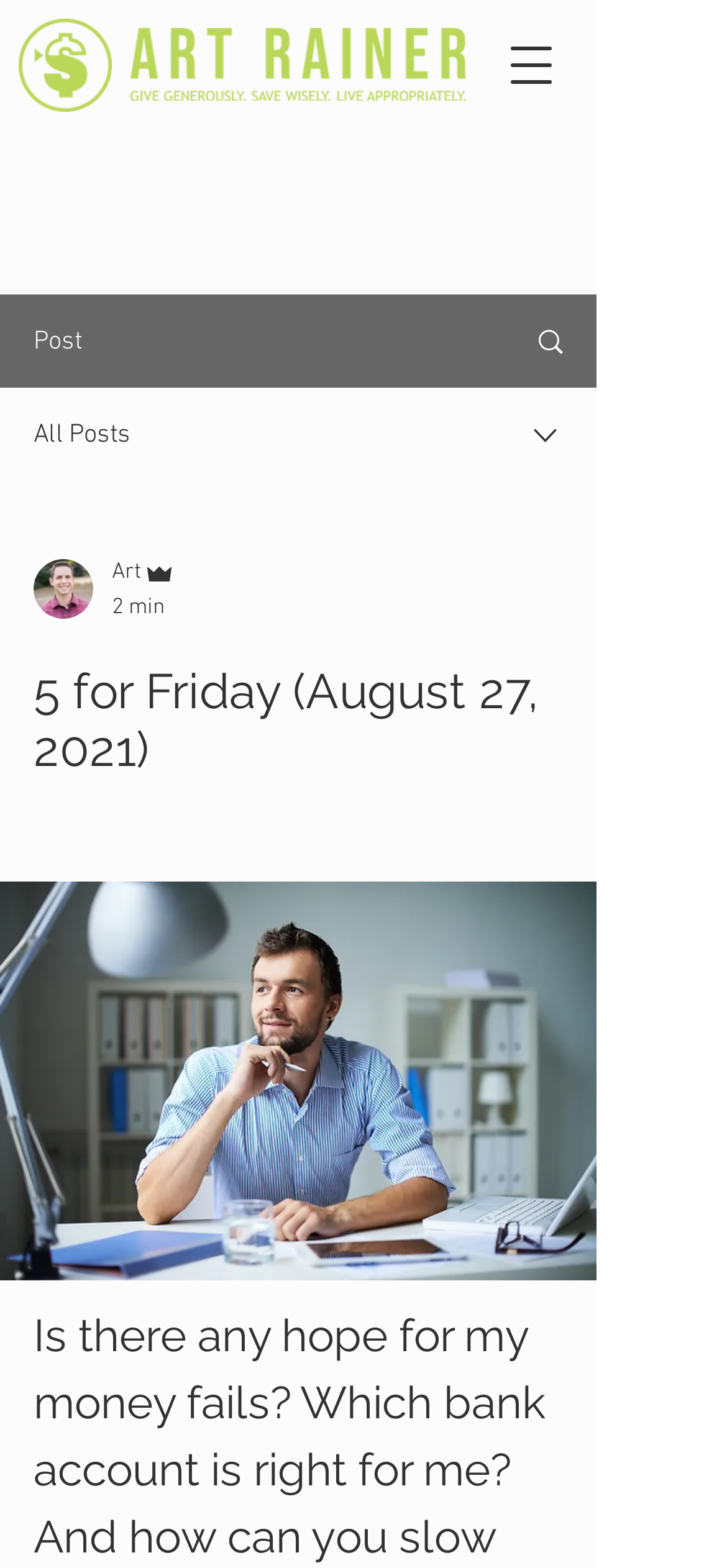Please provide a comprehensive response to the question based on the details in the image: What is the category of the first post?

I looked at the combobox and saw that the first option is 'Art', which is likely the category of the first post.